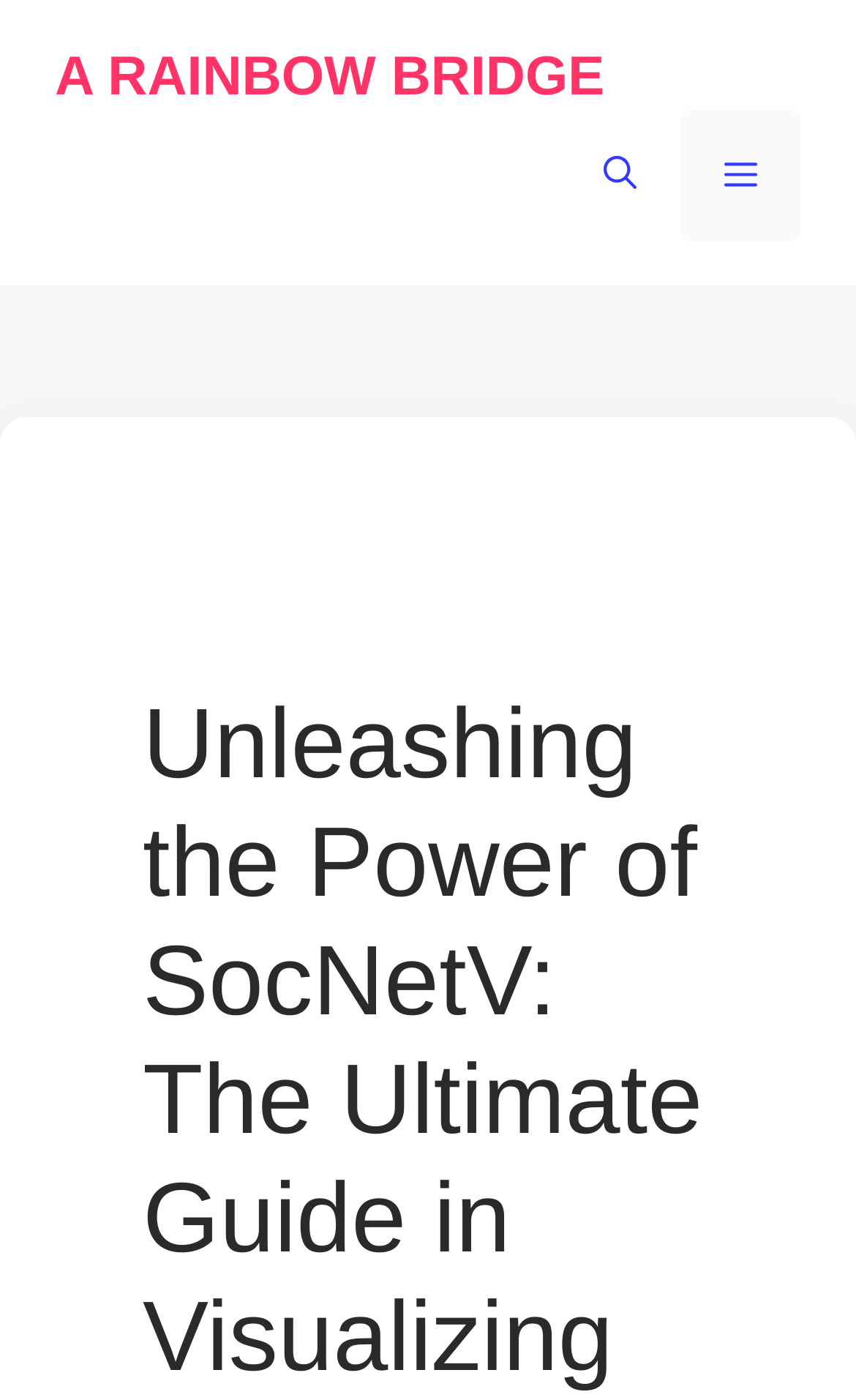Please find the bounding box for the UI component described as follows: "aria-label="Open Search Bar"".

[0.654, 0.078, 0.795, 0.173]